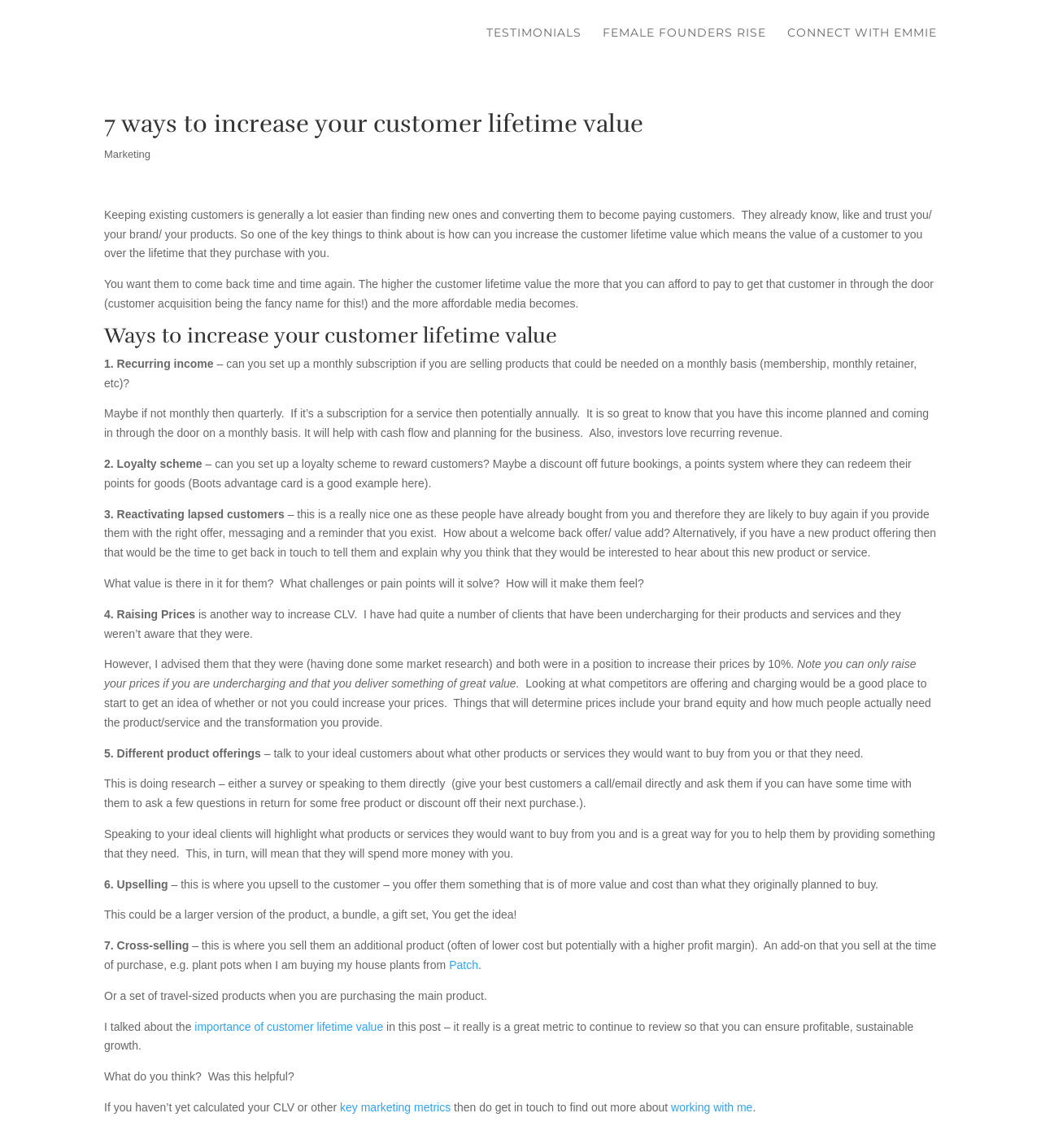Who is the author of this webpage?
Answer with a single word or phrase, using the screenshot for reference.

Emmie Faust